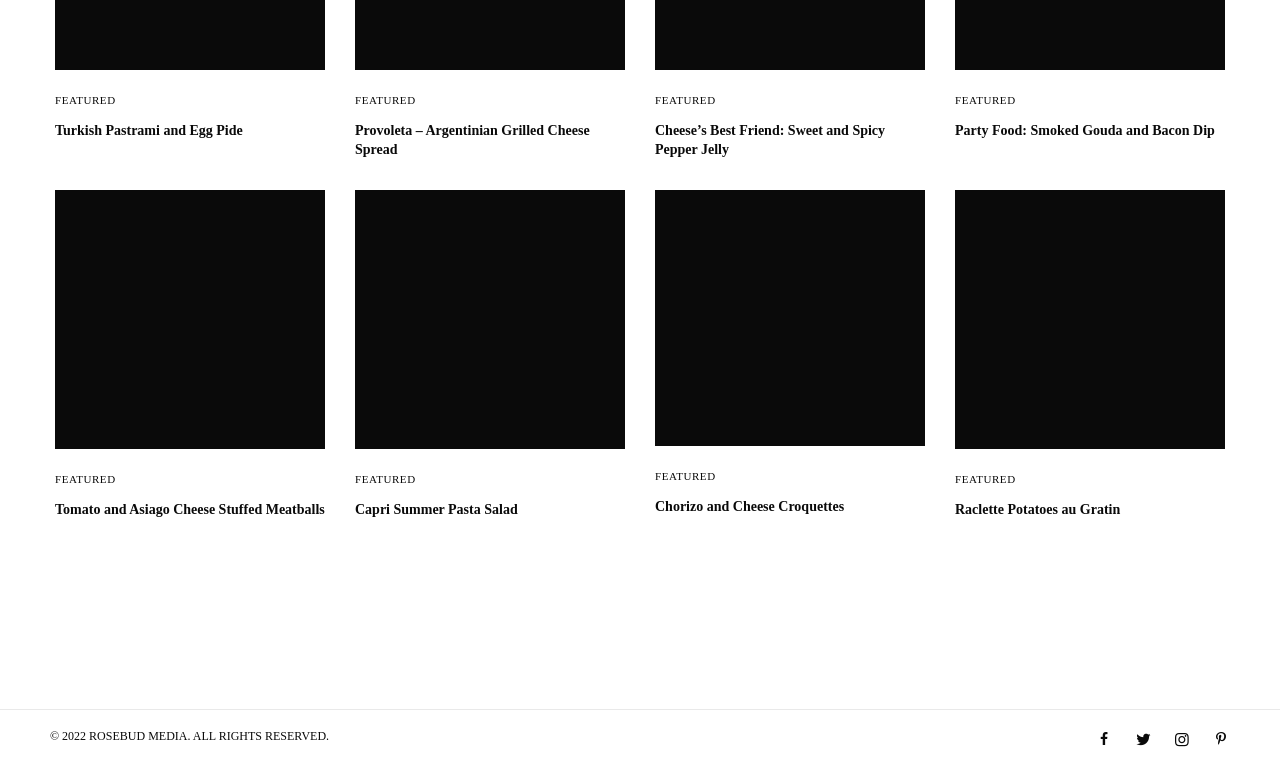What is the copyright information?
Based on the image, answer the question with a single word or brief phrase.

2022 ROSEBUD MEDIA. ALL RIGHTS RESERVED.